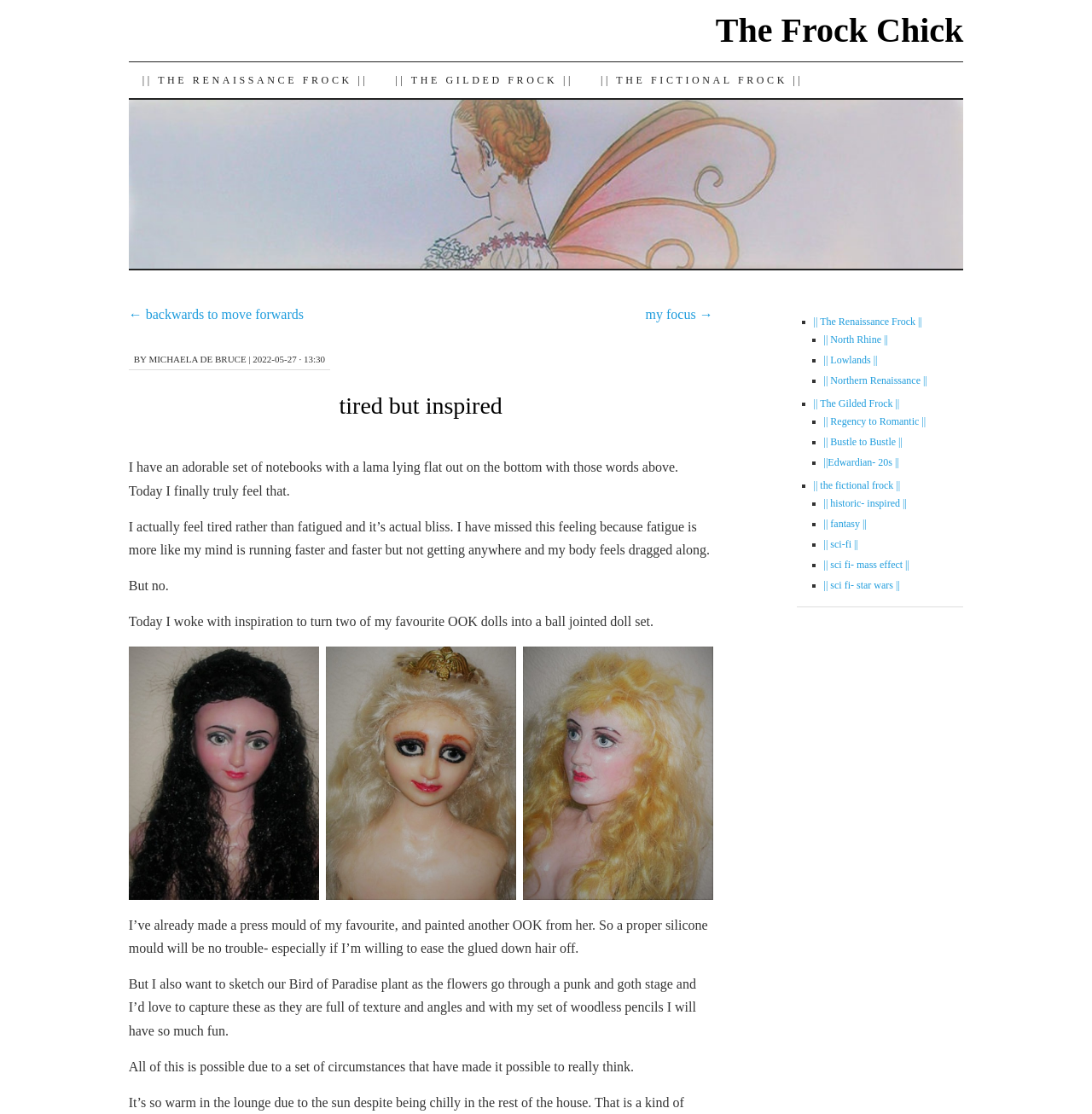Extract the bounding box coordinates for the UI element described by the text: "People". The coordinates should be in the form of [left, top, right, bottom] with values between 0 and 1.

None